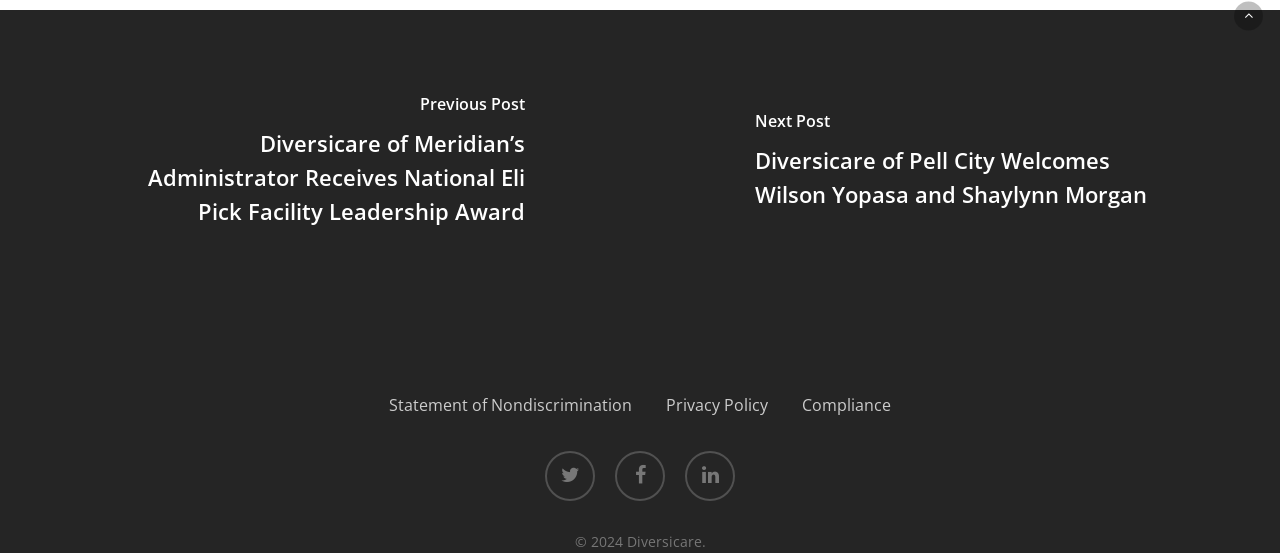What is the position of the 'Next Post' link?
Please elaborate on the answer to the question with detailed information.

By analyzing the bounding box coordinates, I found that the 'Next Post' link has a y1 value of 0.188, which is relatively small, indicating that it is located at the top of the webpage. Additionally, its x1 value is 0.59, which means it is aligned to the right edge of the webpage.